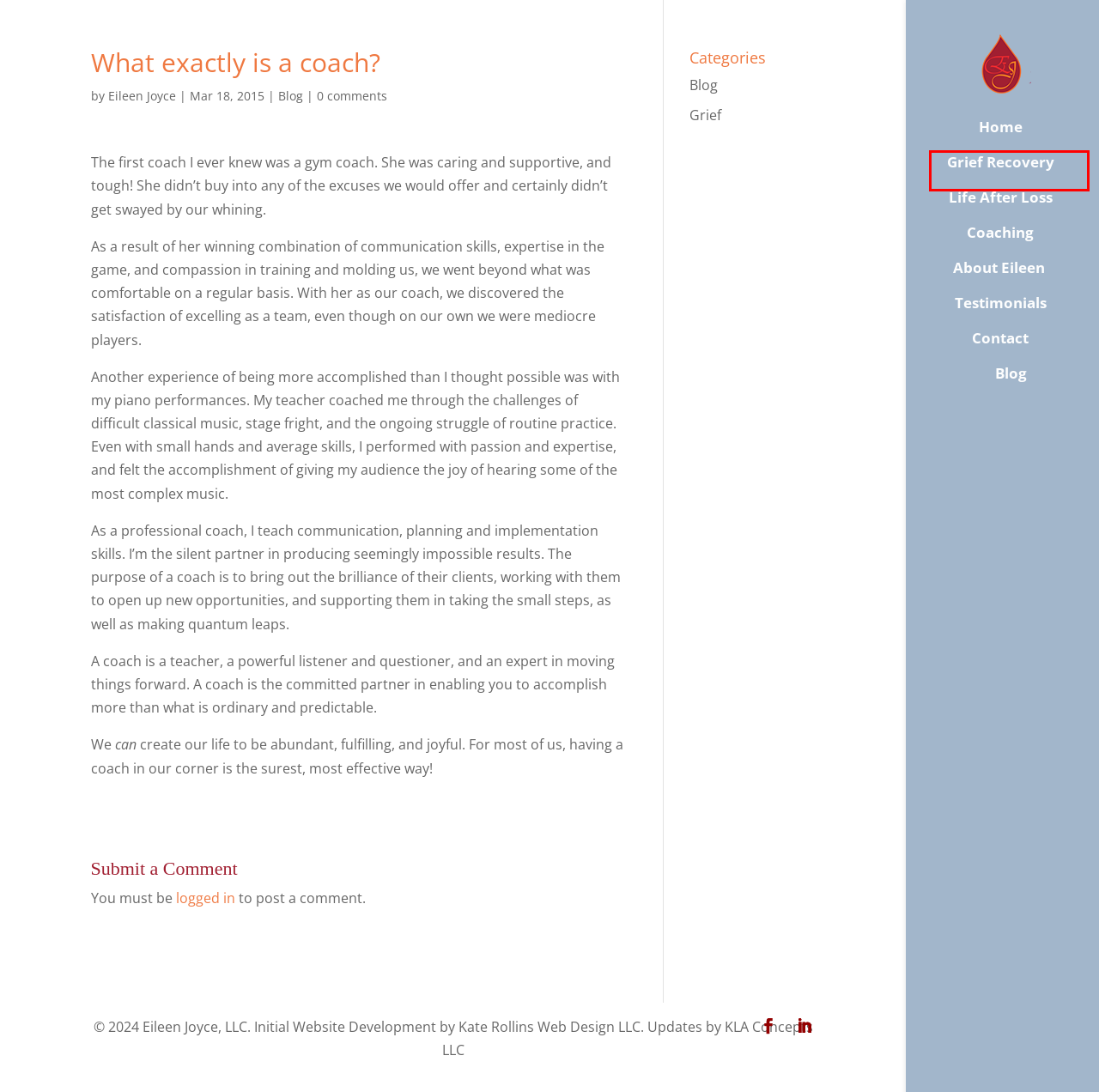Examine the screenshot of a webpage with a red bounding box around a UI element. Select the most accurate webpage description that corresponds to the new page after clicking the highlighted element. Here are the choices:
A. Grief Support and Recovery After a Loss - Eileen Joyce
B. Blog Archives - Eileen Joyce
C. The Grief Recovery Method® - Grief and Loss Support
D. Grief Archives - Eileen Joyce
E. Contact Eileen Joyce in Santa Fe, NM
F. Eileen Joyce | Certified Coach | Grief Recovery Specialist
G. Rebuilding Your Life After Major Loss - Grief Coach Eileen Joyce
H. Life Coaching and Grief Coaching in Santa Fe, New Mexico

C